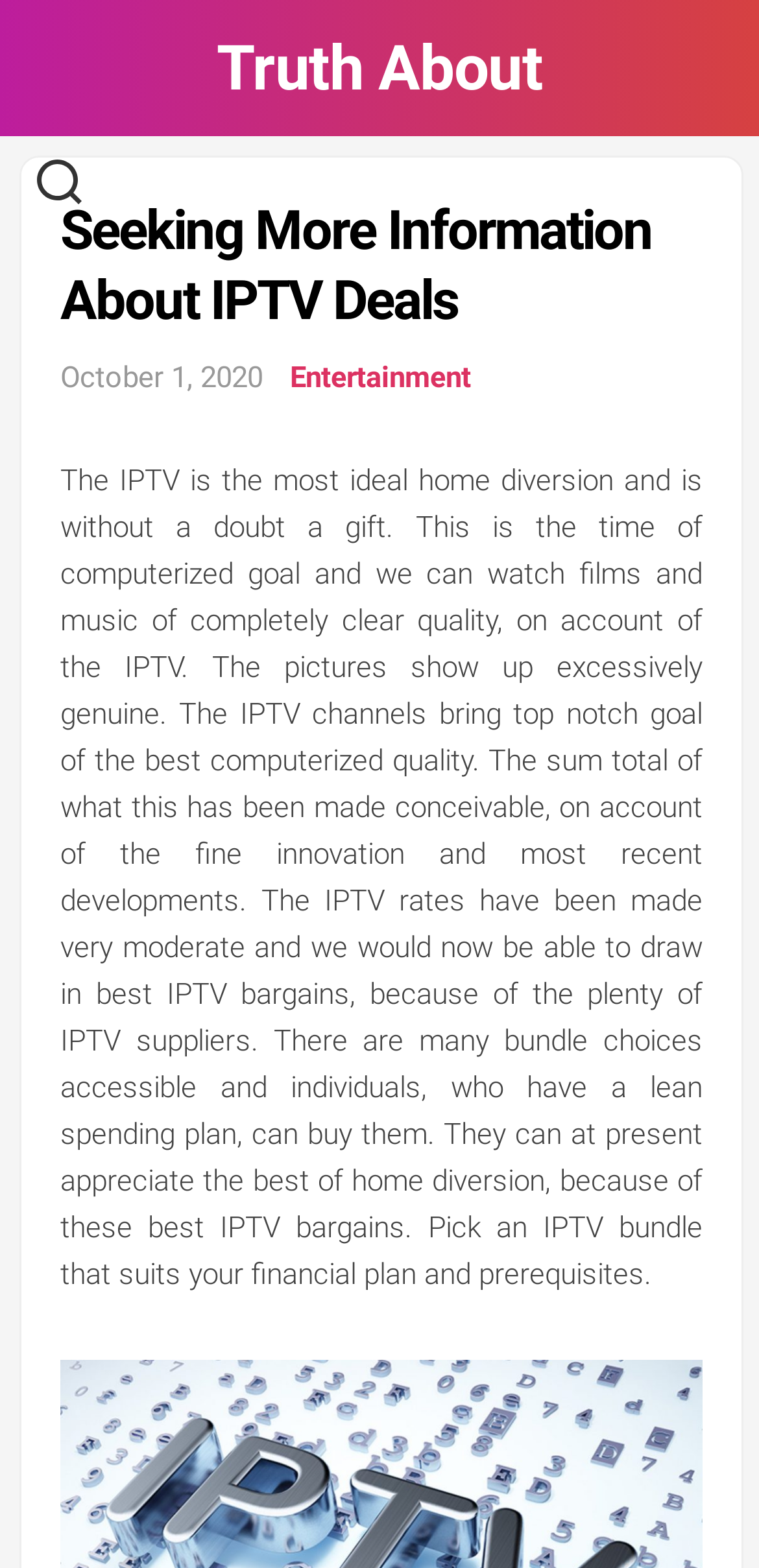What is the purpose of the article?
Give a one-word or short phrase answer based on the image.

To inform about IPTV deals